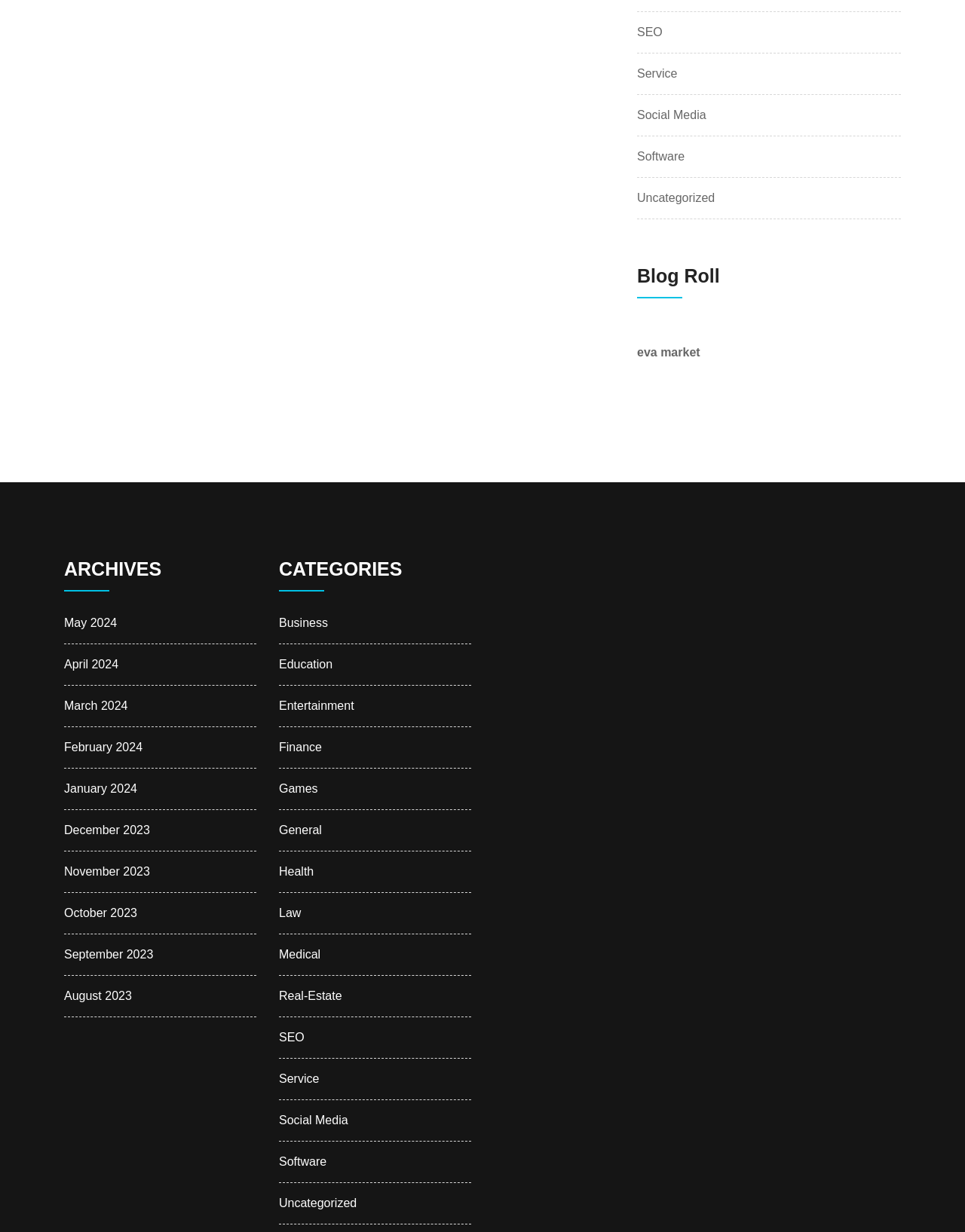Please respond to the question with a concise word or phrase:
How many links are there in the 'Blog Roll' section?

1